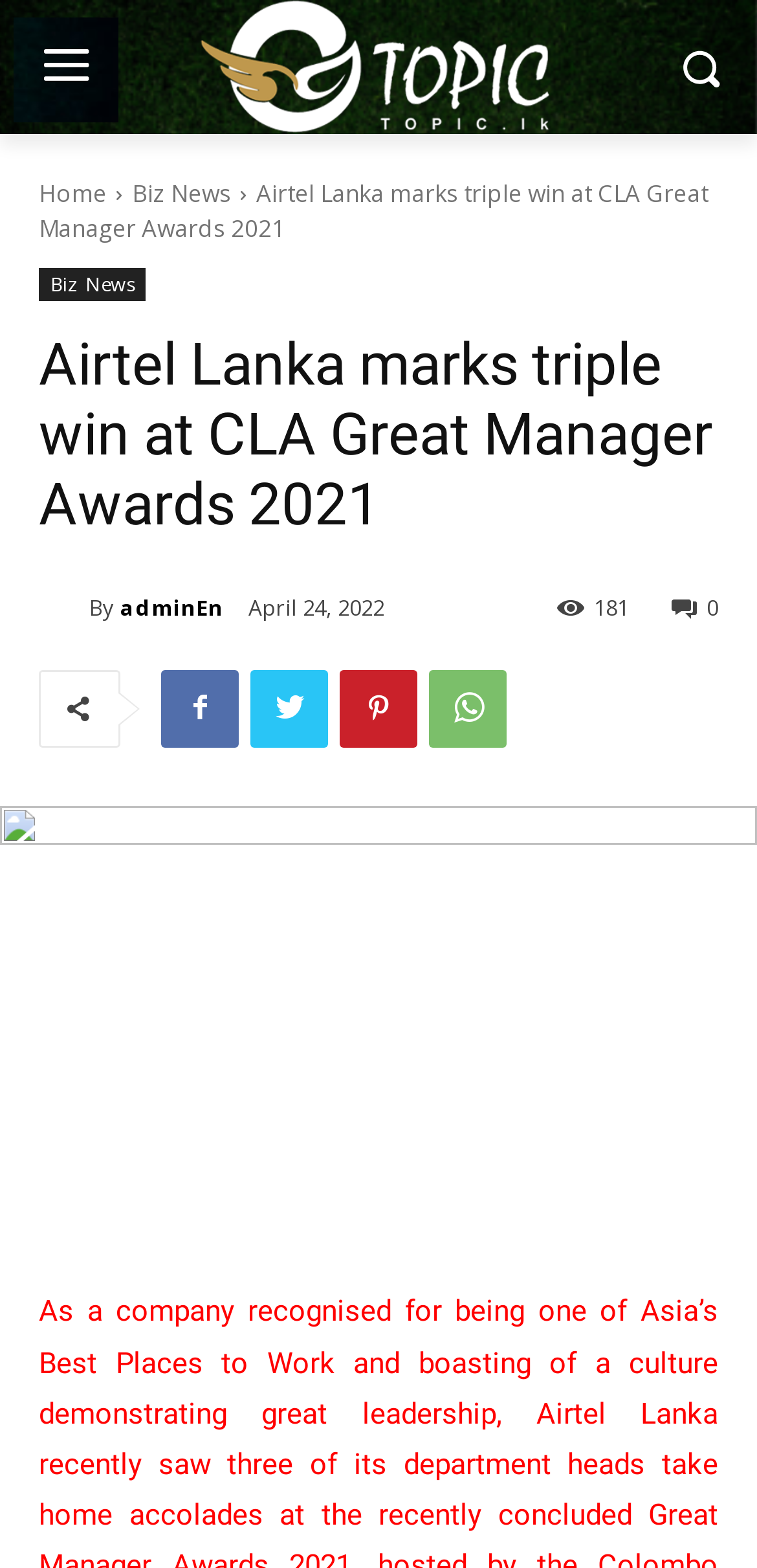Find the bounding box coordinates for the UI element whose description is: "Biz News". The coordinates should be four float numbers between 0 and 1, in the format [left, top, right, bottom].

[0.174, 0.113, 0.305, 0.134]